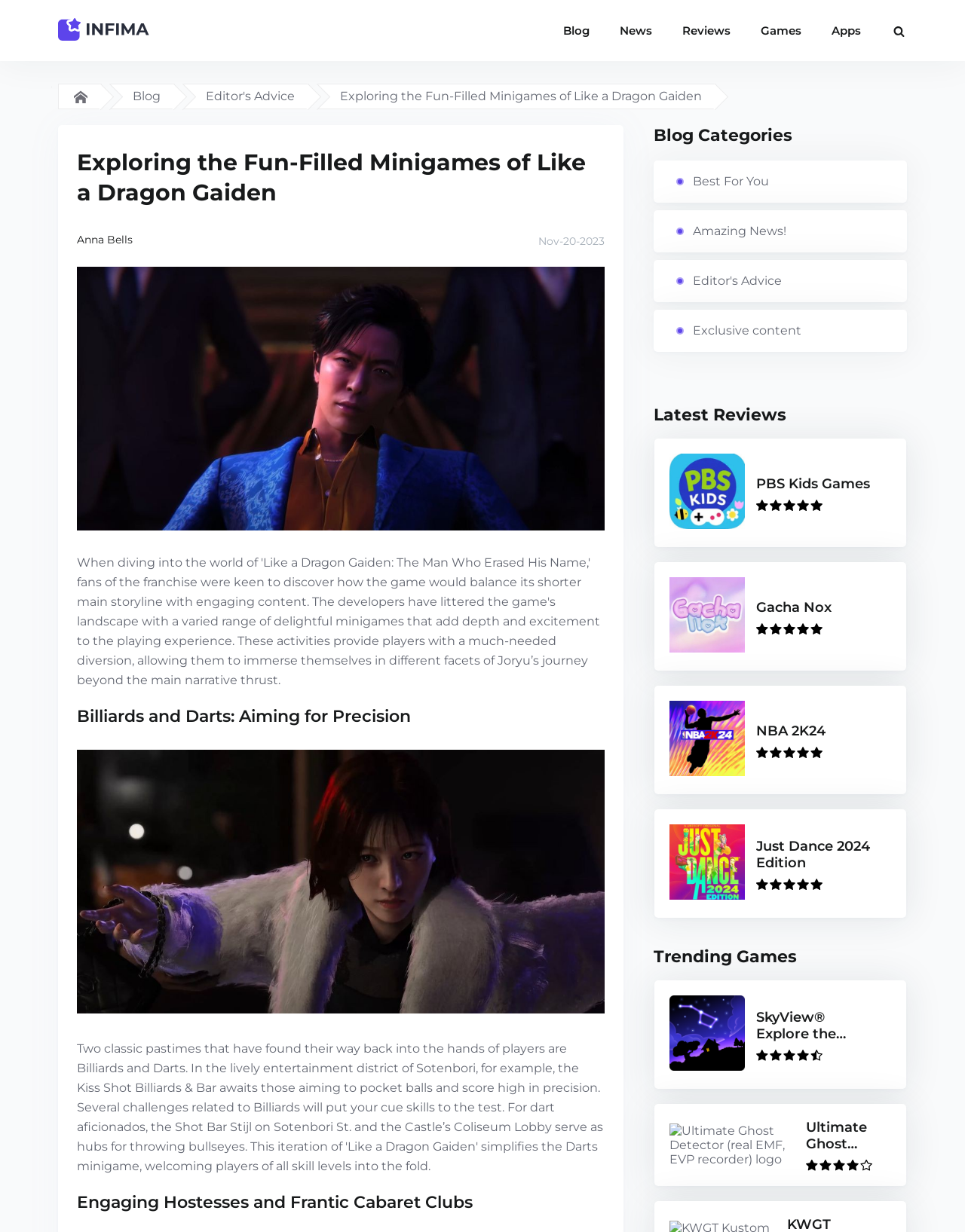Locate the bounding box coordinates of the clickable area to execute the instruction: "Click the 'Blog' link at the top". Provide the coordinates as four float numbers between 0 and 1, represented as [left, top, right, bottom].

[0.568, 0.009, 0.627, 0.039]